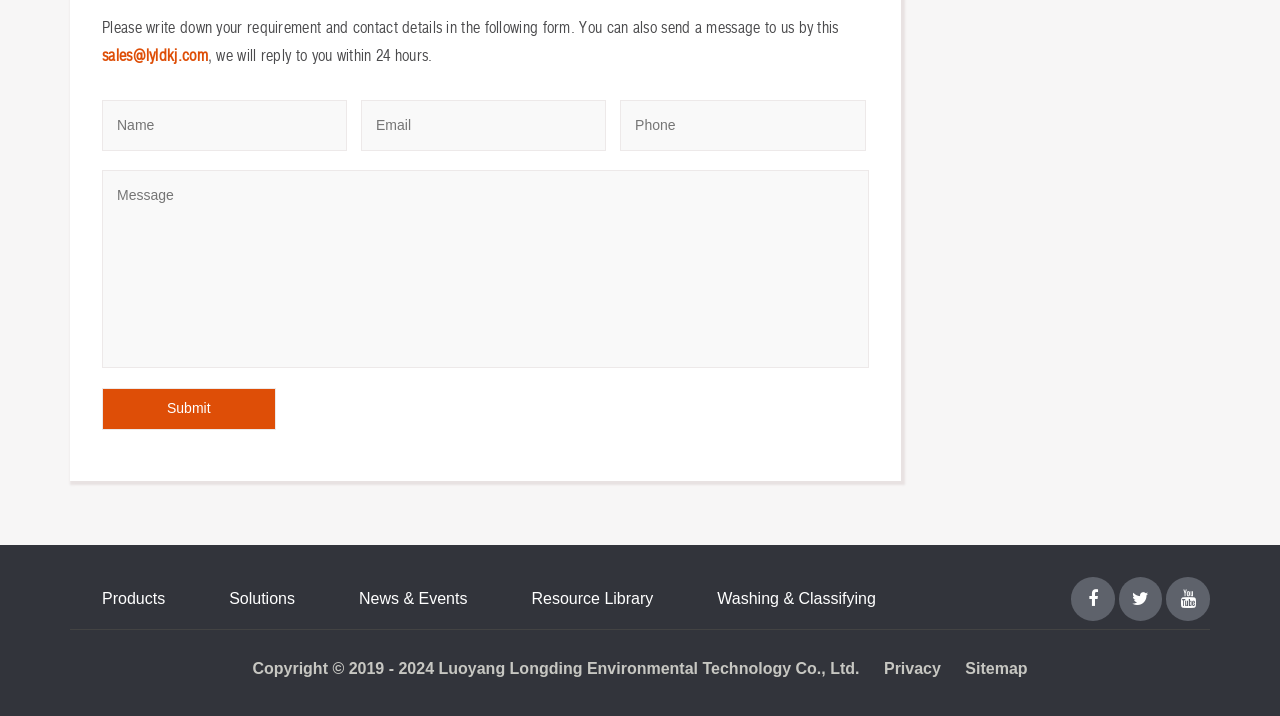Please identify the coordinates of the bounding box that should be clicked to fulfill this instruction: "Enter message".

[0.08, 0.238, 0.679, 0.514]